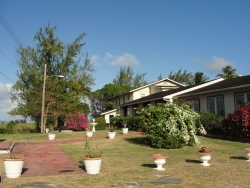Explain the details of the image comprehensively.

The image showcases the WISH Centre, a serene retreat located in Barbados. The property, surrounded by lush greenery and vibrant flowers, features a well-maintained outdoor area with decorative planters lining the pathway. In the background, a spacious building with an inviting architectural design stands, set against a clear blue sky. This center serves as a Christian holiday vacation spot and church retreat, providing a peaceful environment for visitors. The expansive grounds consist of ten detached structures on twenty acres, primarily offering residential accommodations. The WISH Centre aims to provide a nurturing space for those seeking rest and spiritual renewal.